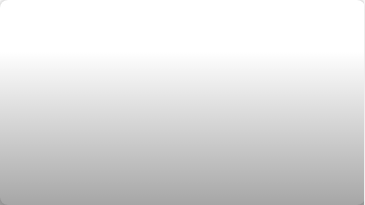Offer a detailed narrative of the image.

The image is likely related to the article discussing wood router tools, as suggested by its placement within the content on that topic. This section introduces the reader to the essential tools that can enhance their woodworking projects, emphasizing the significance of selecting the right equipment. The image is positioned alongside links and headings that guide readers toward further resources and tips, catering to DIY enthusiasts looking to refine their skills. Overall, it serves as a visual element to enrich the discussion about woodworking and the importance of using quality tools for optimal results.